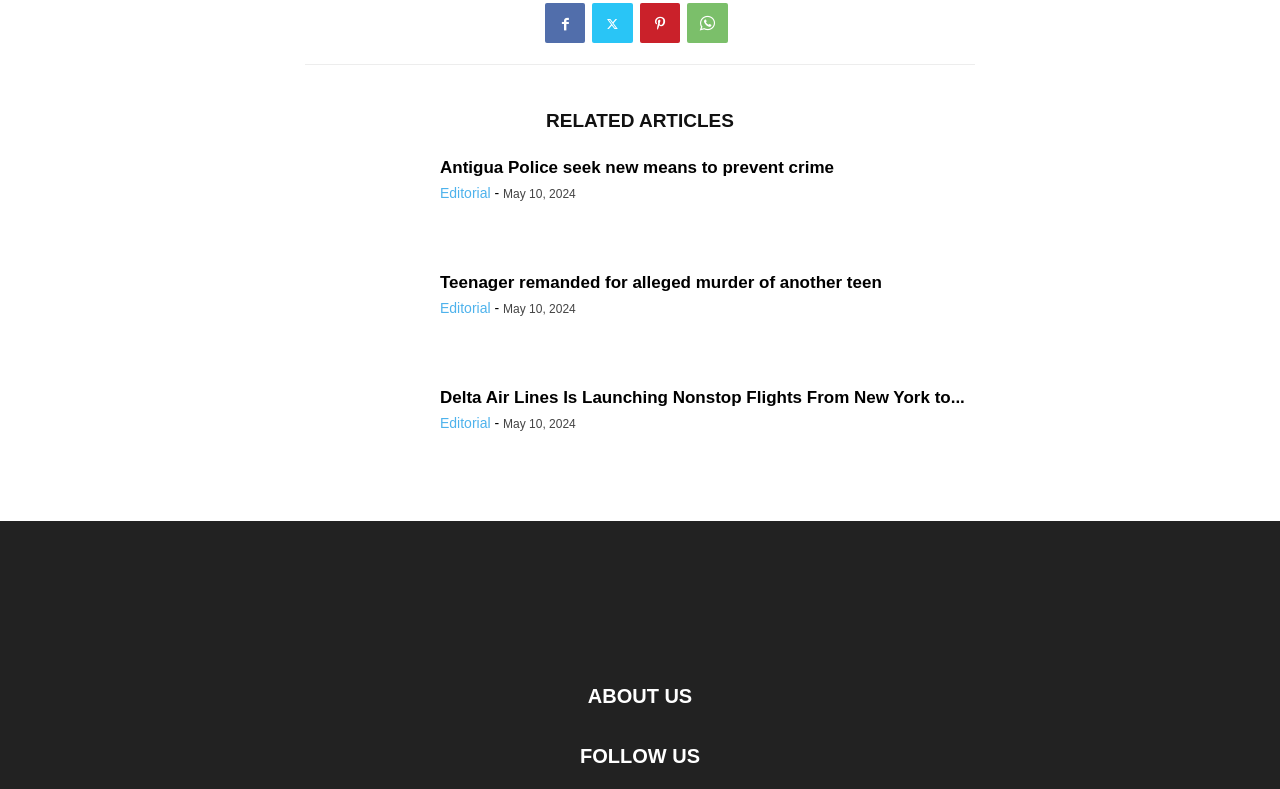Please indicate the bounding box coordinates of the element's region to be clicked to achieve the instruction: "Visit the ABOUT US page". Provide the coordinates as four float numbers between 0 and 1, i.e., [left, top, right, bottom].

[0.459, 0.868, 0.541, 0.896]